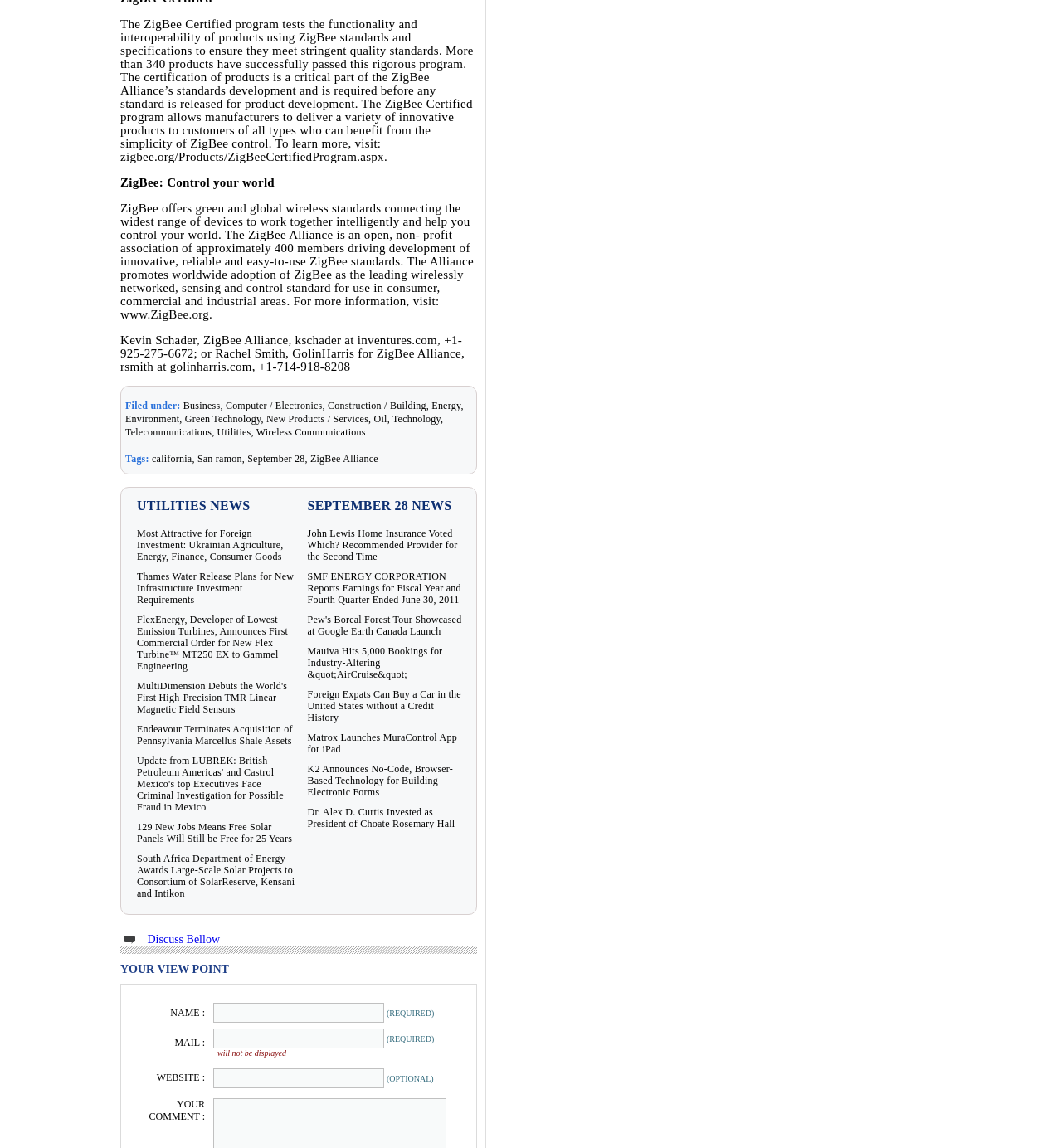Please identify the bounding box coordinates of the clickable area that will allow you to execute the instruction: "Click on 'Utilities NEWS'".

[0.129, 0.434, 0.235, 0.447]